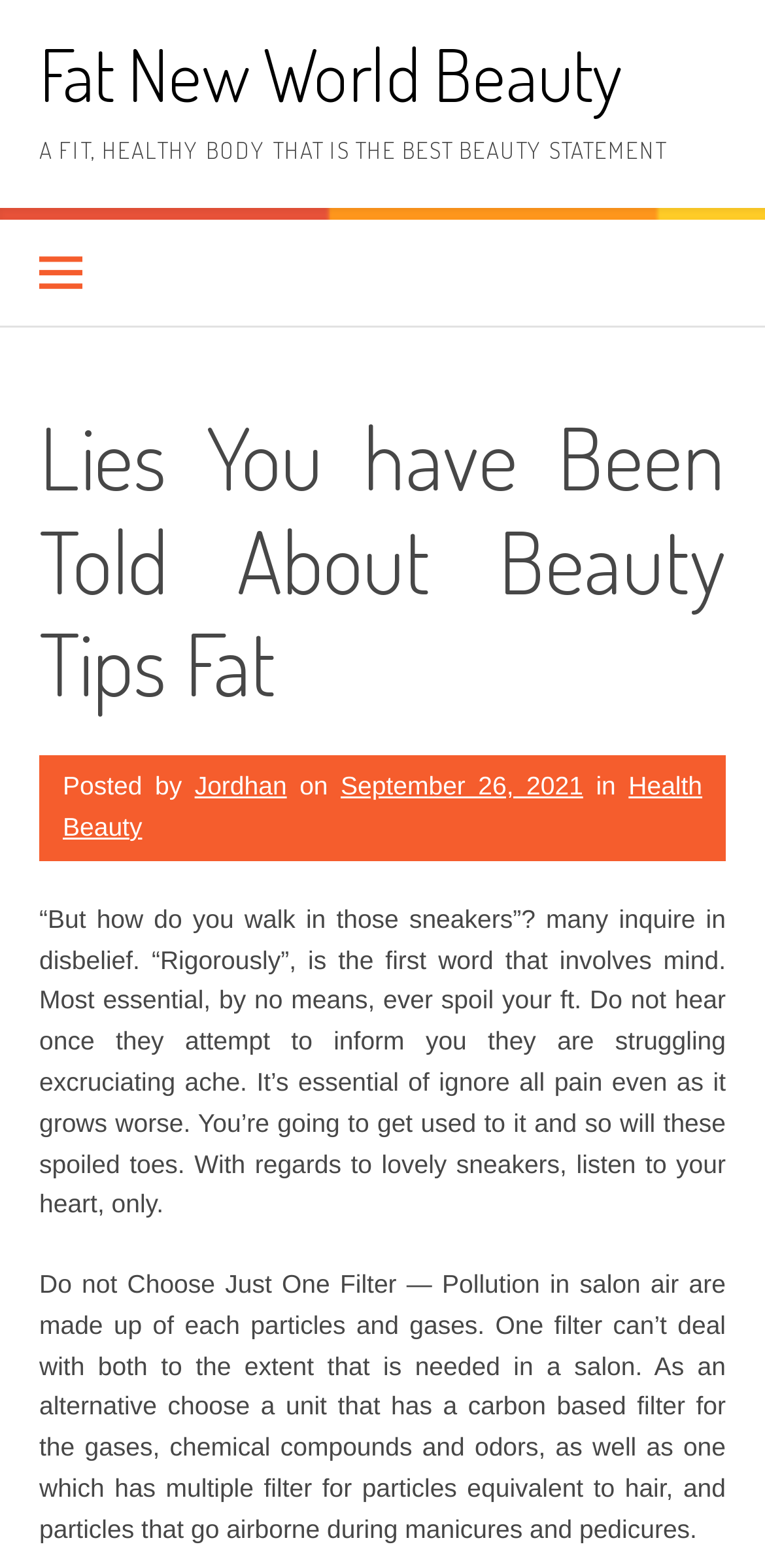What is the main topic of the article?
Using the image, respond with a single word or phrase.

Beauty Tips